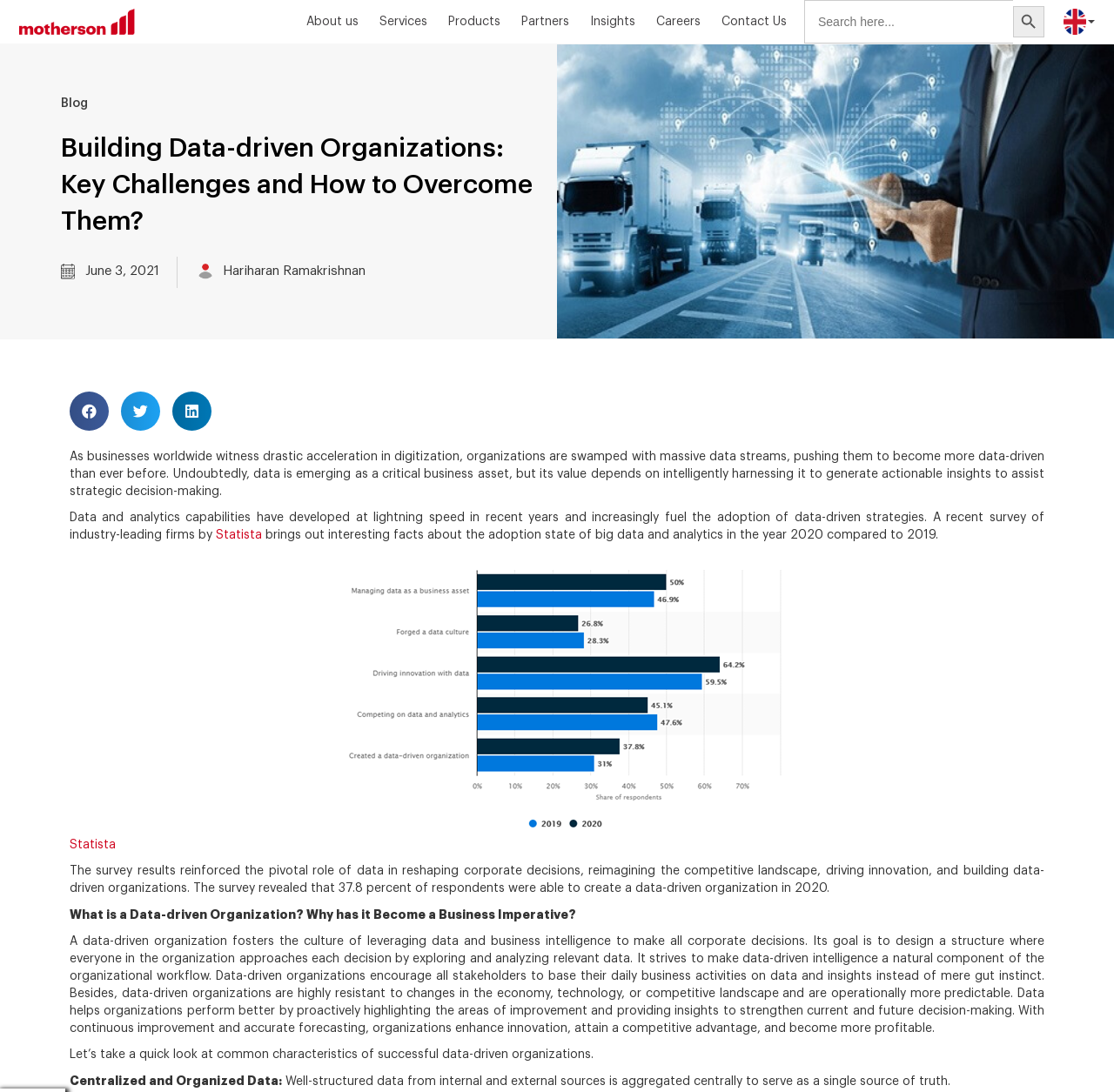How many links are there in the top navigation bar?
Use the information from the image to give a detailed answer to the question.

I examined the top navigation bar and found links to 'About us', 'Products', 'Partners', 'Insights', 'Careers', and 'Contact Us', which makes a total of 6 links.